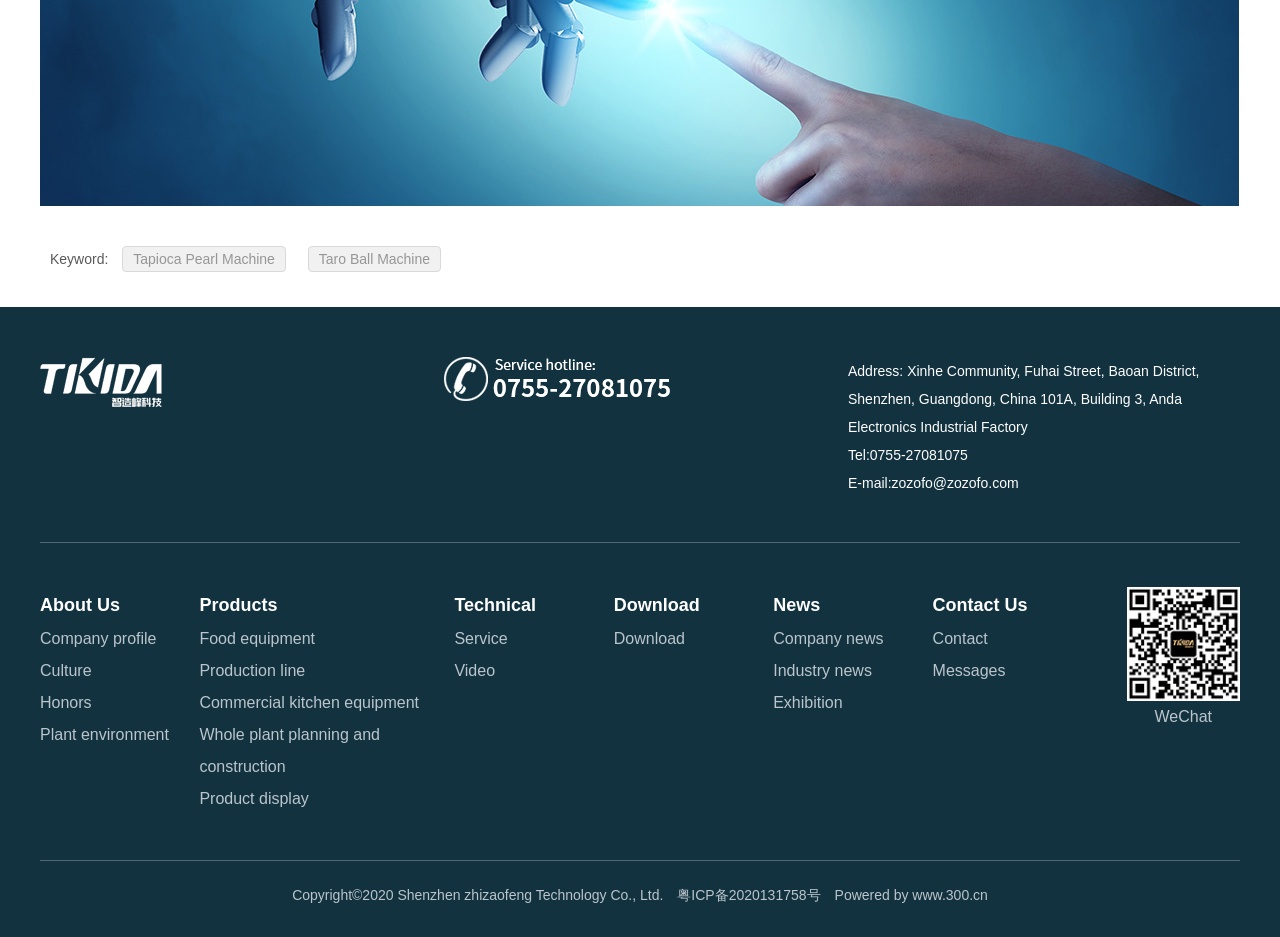Provide a short answer to the following question with just one word or phrase: What is the company's email?

zozofo@zozofo.com